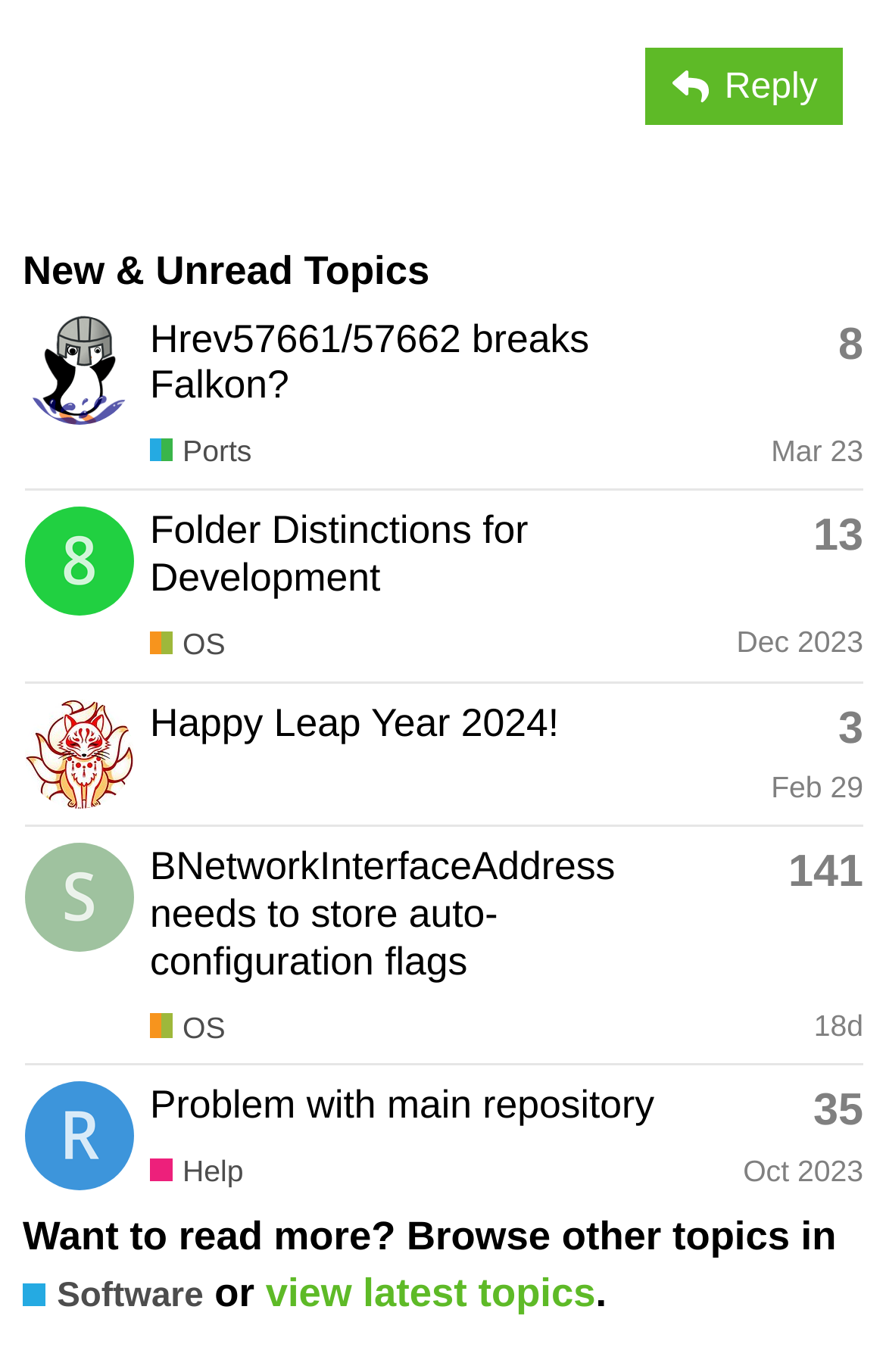Respond with a single word or phrase to the following question: Who is the latest poster of the topic 'BNetworkInterfaceAddress needs to store auto-configuration flags'?

Sayanc